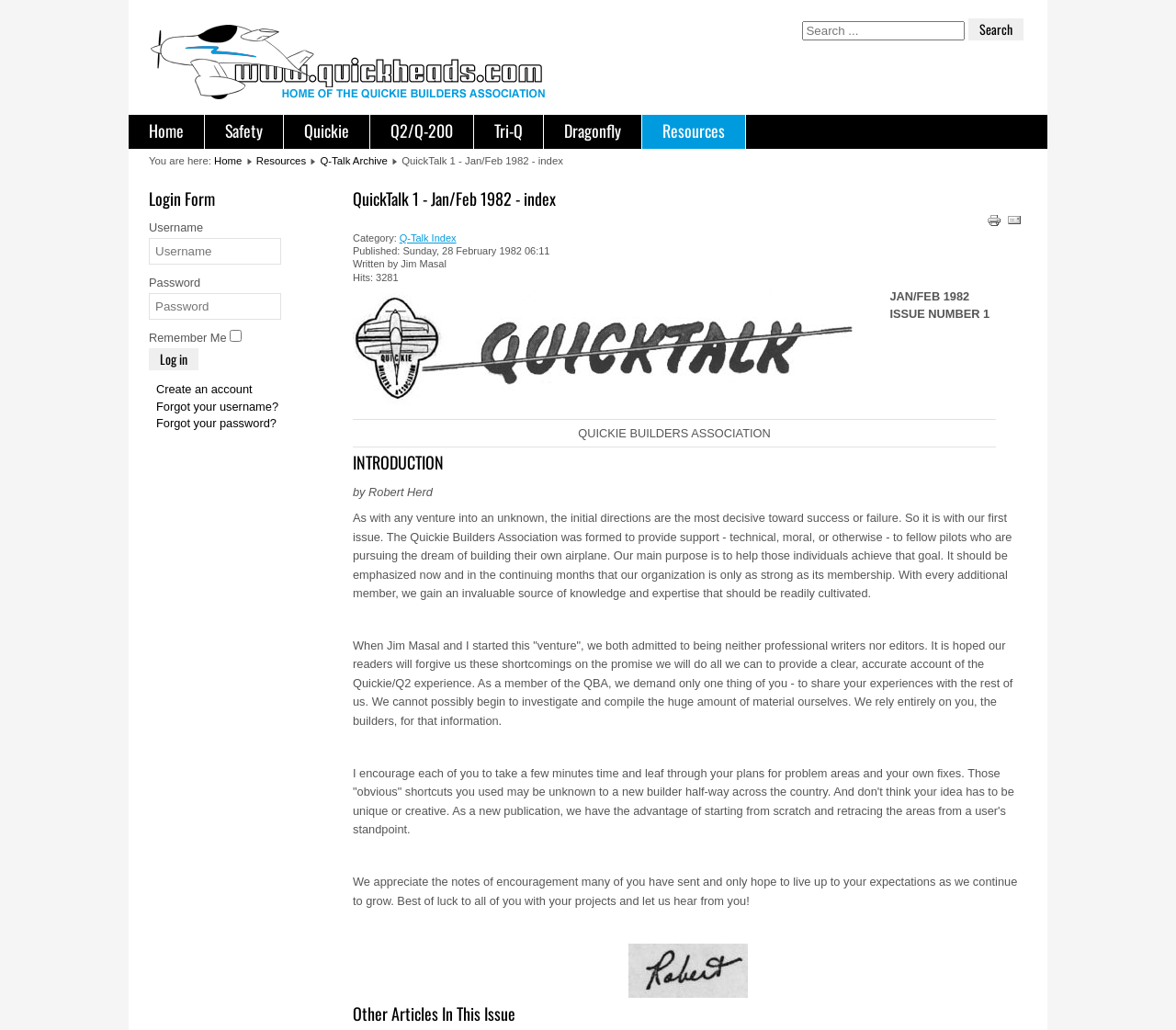Give an in-depth explanation of the webpage layout and content.

This webpage is the home of the Quickie Builders Association, a community for pilots who are building their own airplanes. At the top left corner, there is a link to the website "www.quickheads.com" accompanied by an image. Next to it, there is a search bar with a search button. Below the search bar, there is a navigation menu with links to different sections of the website, including "Home", "Safety", "Quickie", "Q2/Q-200", "Tri-Q", "Dragonfly", and "Resources".

On the left side of the page, there is a section that displays the current location, "You are here:", with links to "Home" and "Resources" below it. Further down, there is a login form with fields for username and password, a "Remember Me" checkbox, and a "Log in" button. There are also links to create an account, forgot username, and forgot password.

The main content of the page is an archive of the QuickTalk 1 - Jan/Feb 1982 issue. At the top, there is a heading "QuickTalk 1 - Jan/Feb 1982 - index" with links to print and email the issue. Below it, there is a description list with details about the issue, including category, published date, author, and hits.

The main article is titled "INTRODUCTION" and is written by Robert Herd. The article introduces the Quickie Builders Association and its purpose, which is to provide support to fellow pilots who are building their own airplanes. The author encourages readers to share their experiences and knowledge with the community.

The article is followed by several paragraphs of text, with a few images scattered throughout. The text discusses the importance of sharing knowledge and experiences among builders, and the role of the Quickie Builders Association in facilitating this sharing.

At the bottom of the page, there is a heading "Other Articles In This Issue", but it does not appear to be followed by any content.